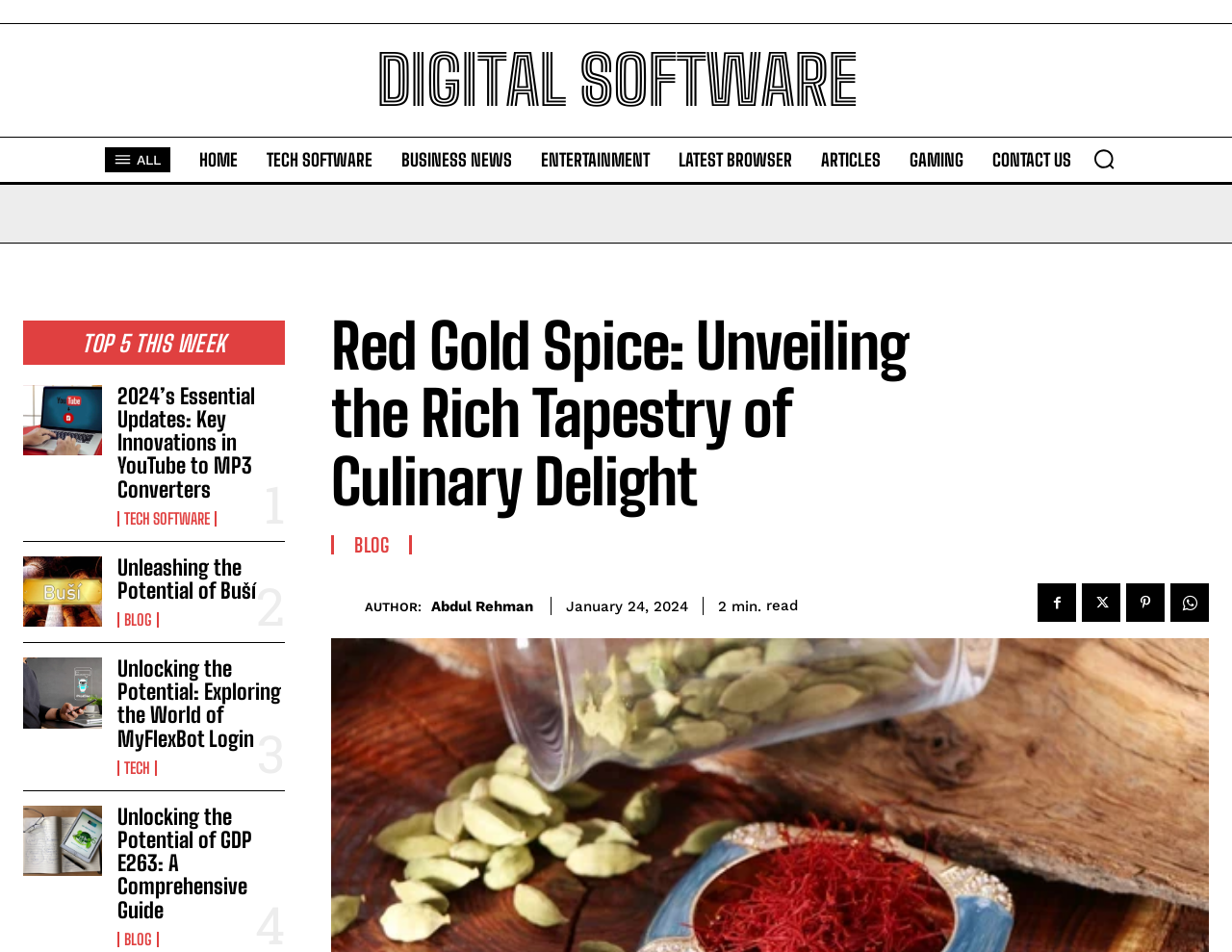Please identify the bounding box coordinates of the clickable area that will allow you to execute the instruction: "Read the article '2024’s Essential Updates: Key Innovations in YouTube to MP3 Converters'".

[0.019, 0.404, 0.082, 0.478]